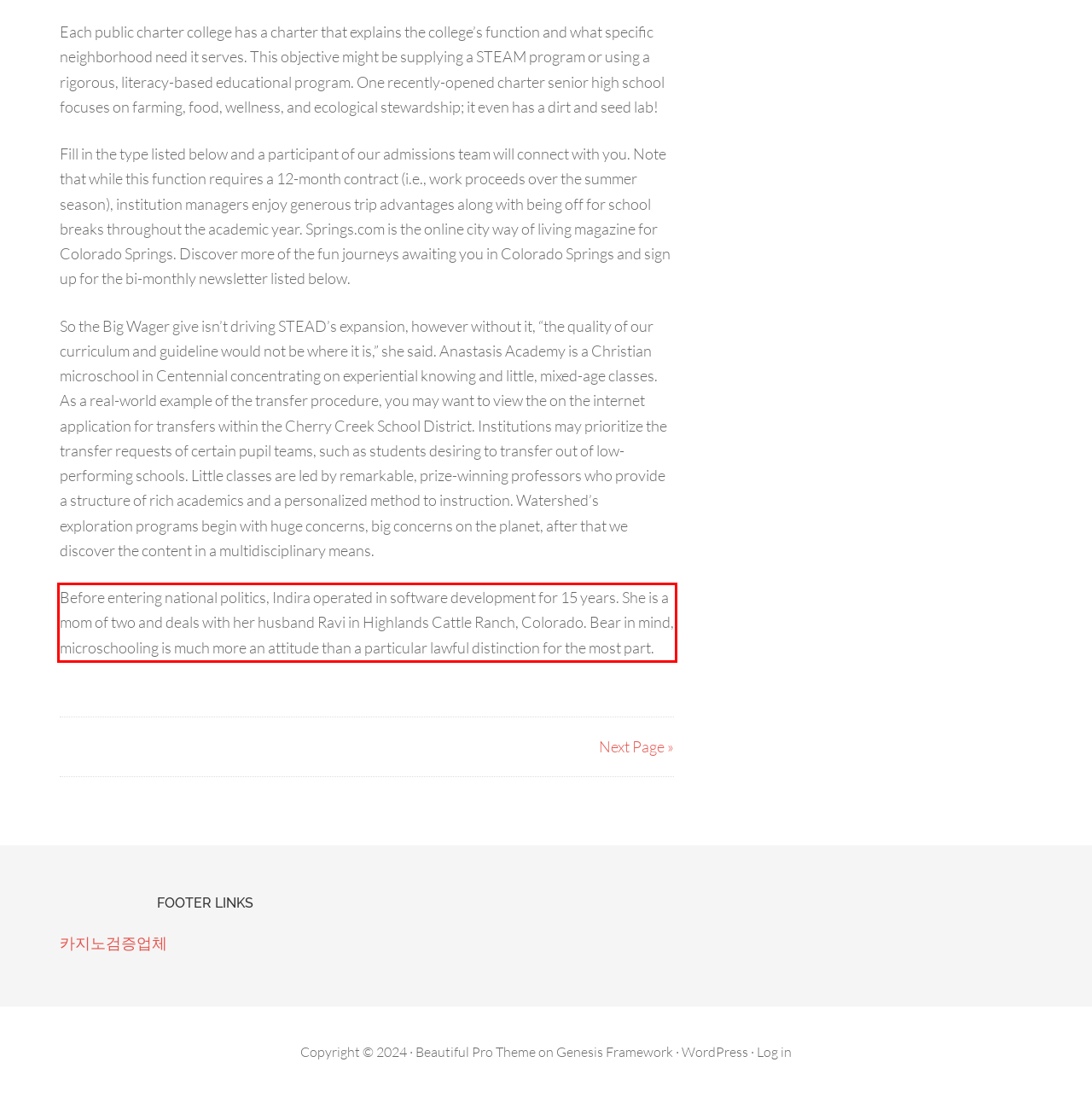Given the screenshot of a webpage, identify the red rectangle bounding box and recognize the text content inside it, generating the extracted text.

Before entering national politics, Indira operated in software development for 15 years. She is a mom of two and deals with her husband Ravi in Highlands Cattle Ranch, Colorado. Bear in mind, microschooling is much more an attitude than a particular lawful distinction for the most part.